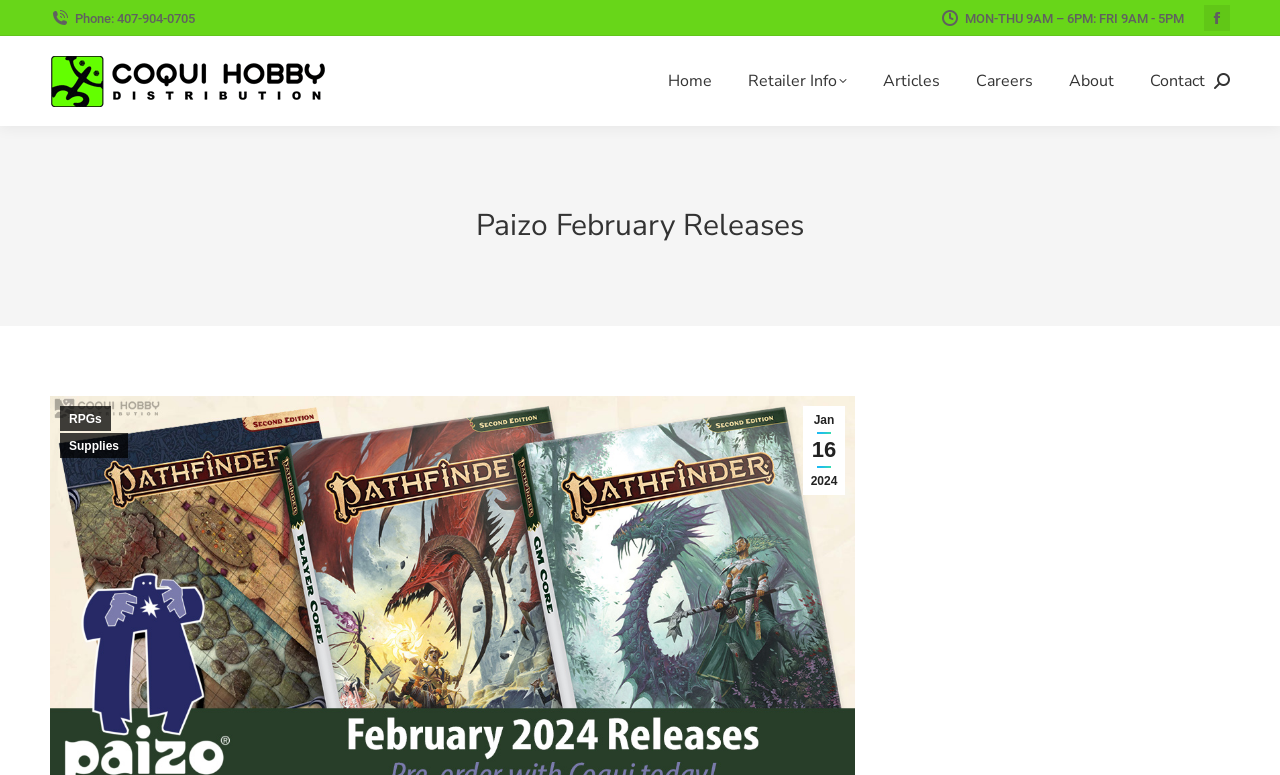Is there a Facebook page link on the webpage?
We need a detailed and meticulous answer to the question.

I searched for a Facebook page link on the webpage and found the link element ' Facebook page opens in new window' which indicates the presence of a Facebook page link.